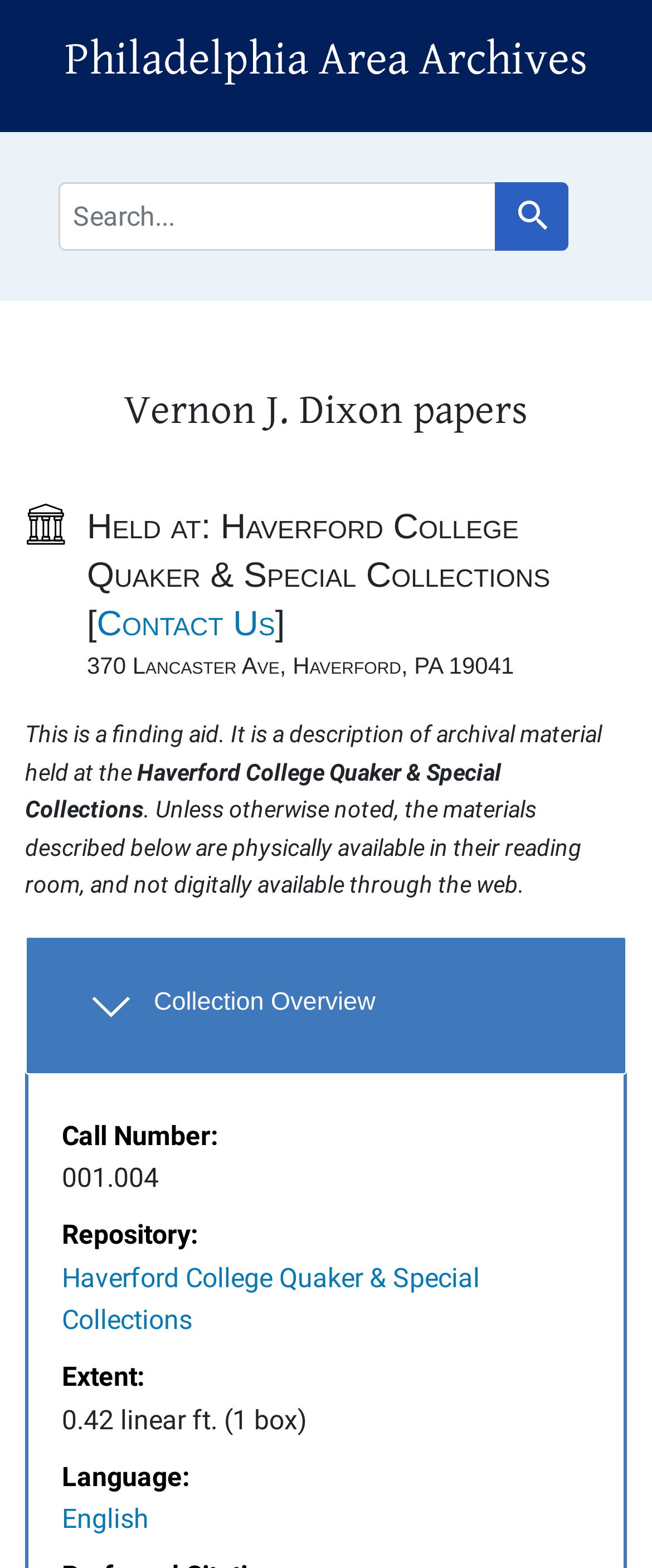Explain the webpage's design and content in an elaborate manner.

The webpage is about the Vernon J. Dixon papers, which are archived at the Haverford College Quaker & Special Collections. At the top of the page, there are two links, "Skip to search" and "Skip to main content", followed by a heading that reads "Philadelphia Area Archives". Below this, there is a navigation section labeled "Search", which contains a search bar and a "Search" button.

The main content of the page is divided into sections. The first section is headed "Vernon J. Dixon papers" and contains information about the archival material, including its location and a description of the collection. Below this, there is a section labeled "Notifications".

The next section is headed "Overview and metadata sections" and contains a collection overview, which is expandable. The collection overview includes metadata about the collection, such as its call number, repository, extent, and language. This information is presented in a list format, with each item labeled and described.

Throughout the page, there are several links, including "Contact Us" and links to specific collections and repositories. The page also contains several headings and static text elements that provide additional information about the archival material.